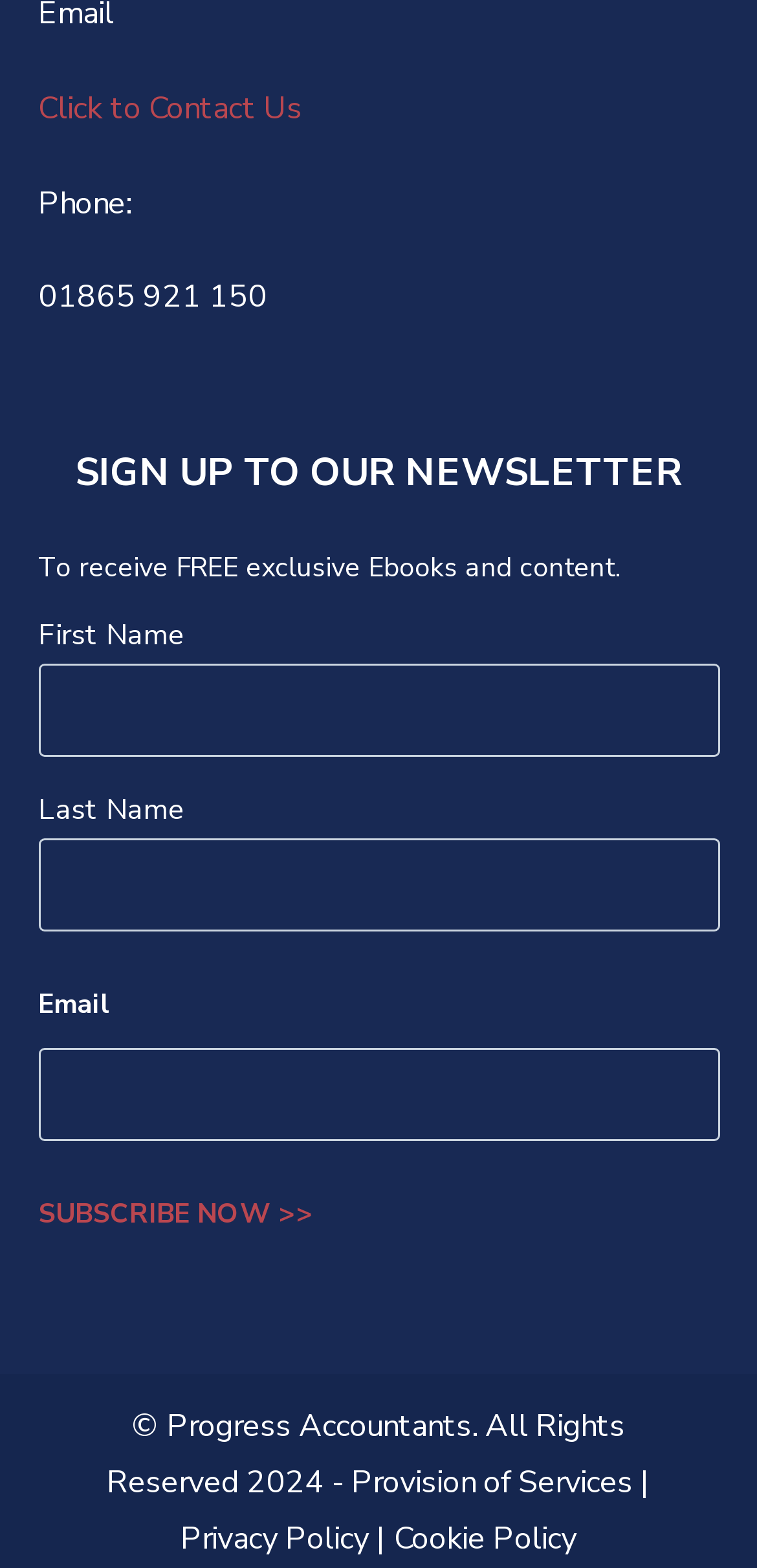What is the button text to submit the form?
Using the image, answer in one word or phrase.

SUBSCRIBE NOW >>